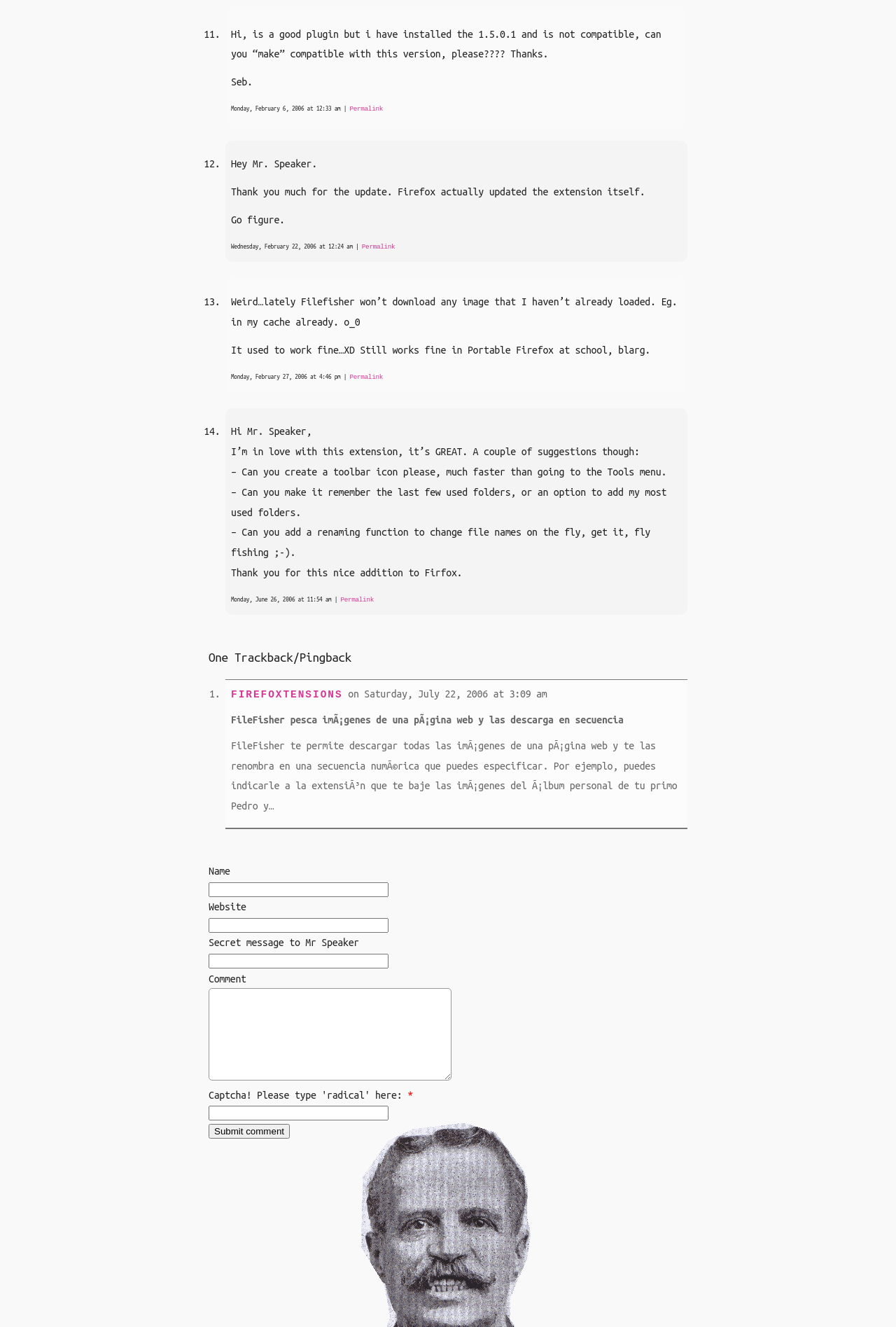Given the element description name="submit" value="Submit comment", identify the bounding box coordinates for the UI element on the webpage screenshot. The format should be (top-left x, top-left y, bottom-right x, bottom-right y), with values between 0 and 1.

[0.233, 0.847, 0.323, 0.858]